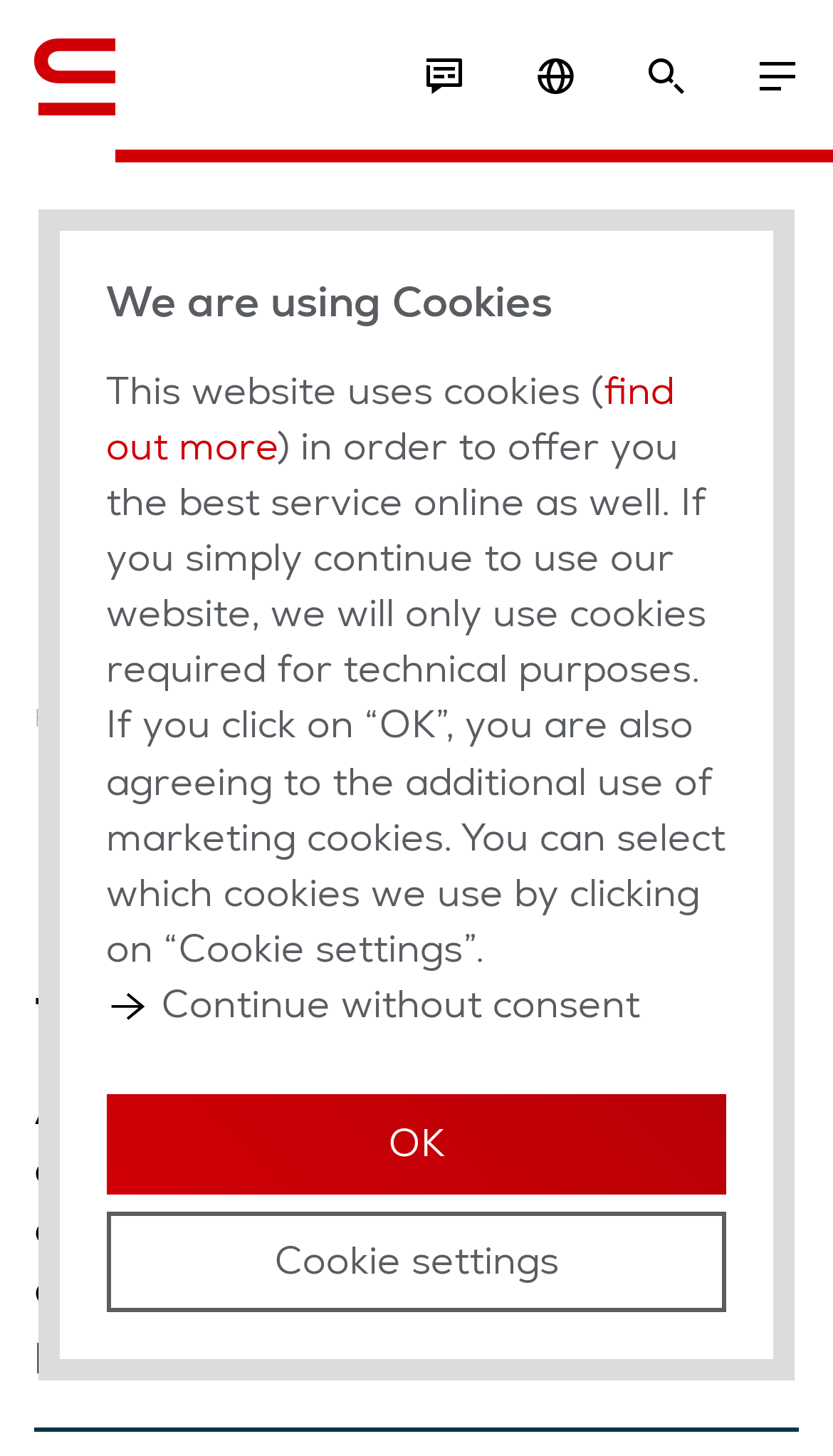Please determine the bounding box coordinates of the element to click in order to execute the following instruction: "Navigate to the home page". The coordinates should be four float numbers between 0 and 1, specified as [left, top, right, bottom].

[0.041, 0.483, 0.132, 0.507]